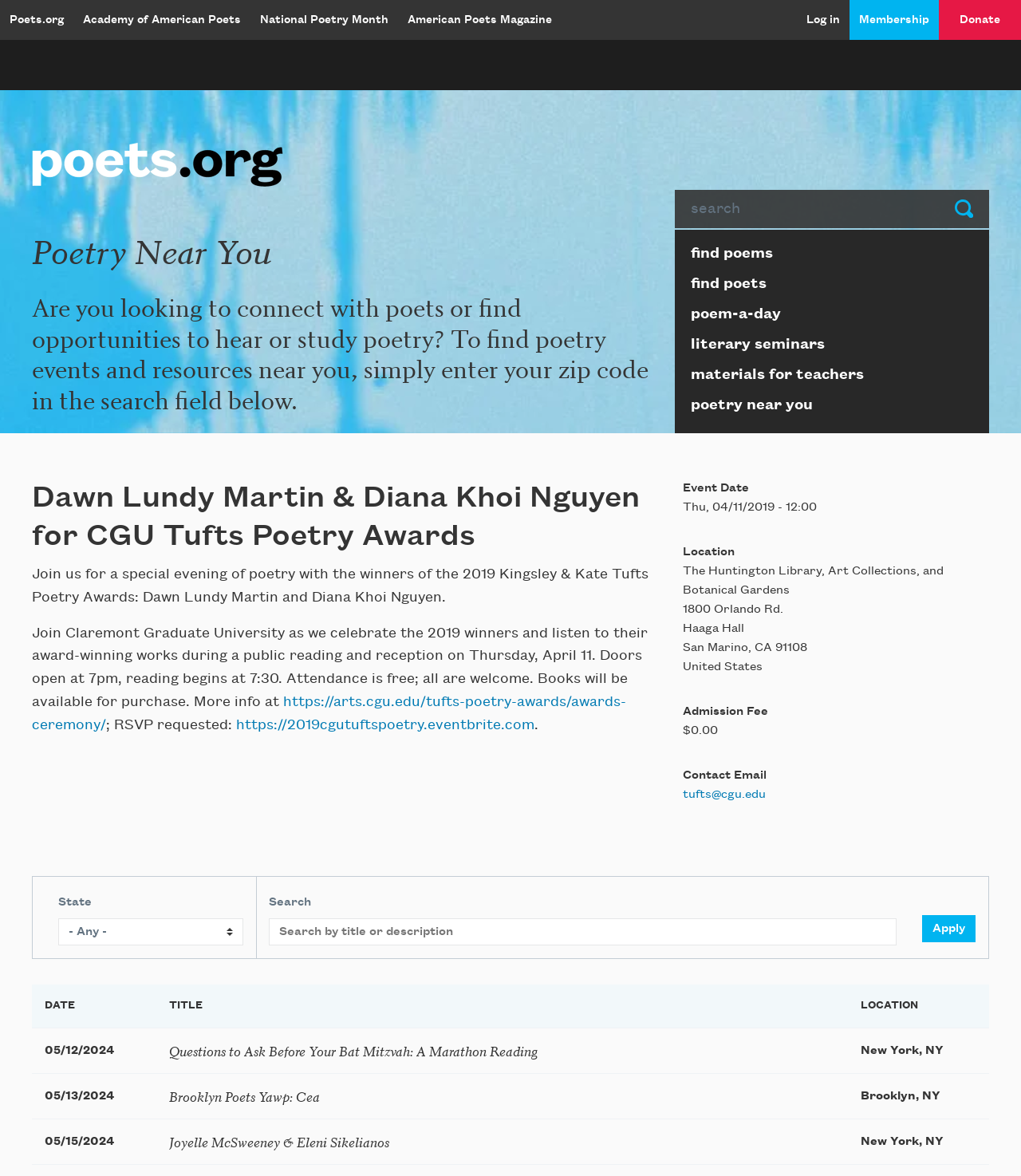What is the event title?
Use the information from the screenshot to give a comprehensive response to the question.

I found the event title by looking at the main heading of the webpage, which is 'Dawn Lundy Martin & Diana Khoi Nguyen for CGU Tufts Poetry Awards'.